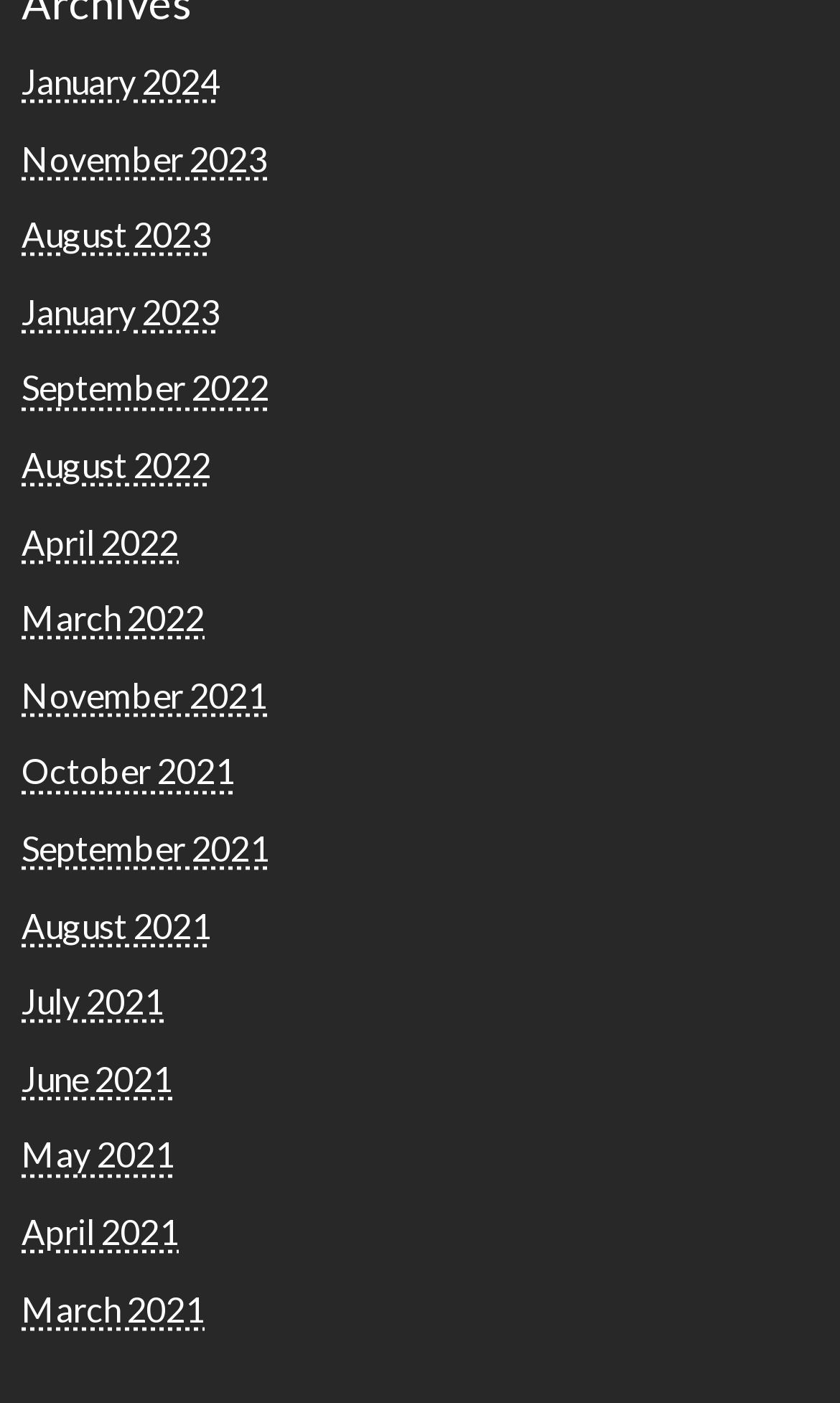Identify the bounding box coordinates of the clickable section necessary to follow the following instruction: "browse August 2023". The coordinates should be presented as four float numbers from 0 to 1, i.e., [left, top, right, bottom].

[0.026, 0.152, 0.251, 0.181]